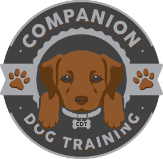What is the purpose of the organization represented by the logo?
Based on the screenshot, provide a one-word or short-phrase response.

Dog training